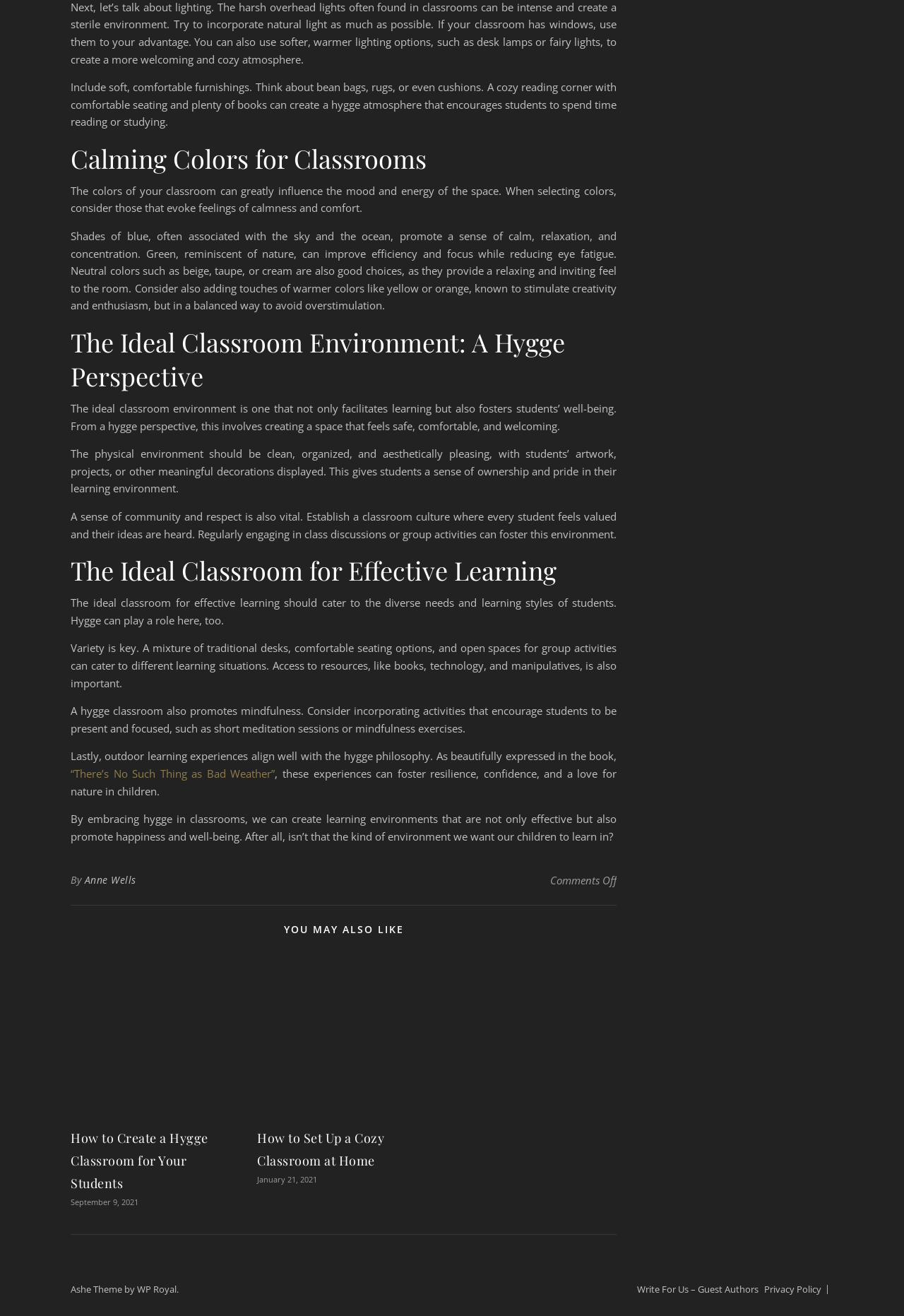What colors are recommended for a calming classroom?
Based on the image, answer the question with as much detail as possible.

According to the text, shades of blue, green, beige, and other neutral colors are recommended for a calming classroom environment as they promote feelings of calmness, relaxation, and focus.